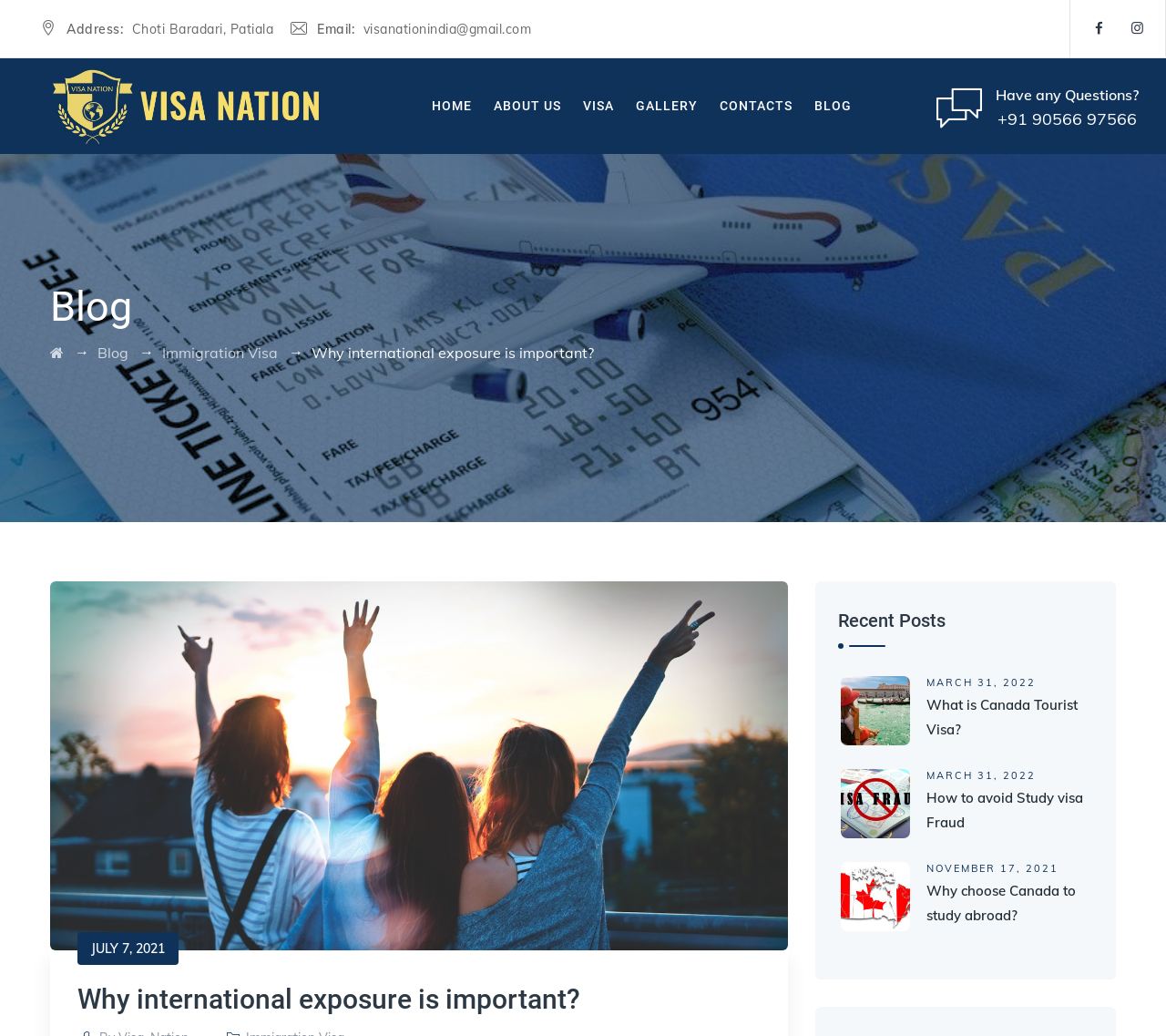What is the category of the blog post 'Why international exposure is important?'?
Please answer the question with a single word or phrase, referencing the image.

Immigration Visa